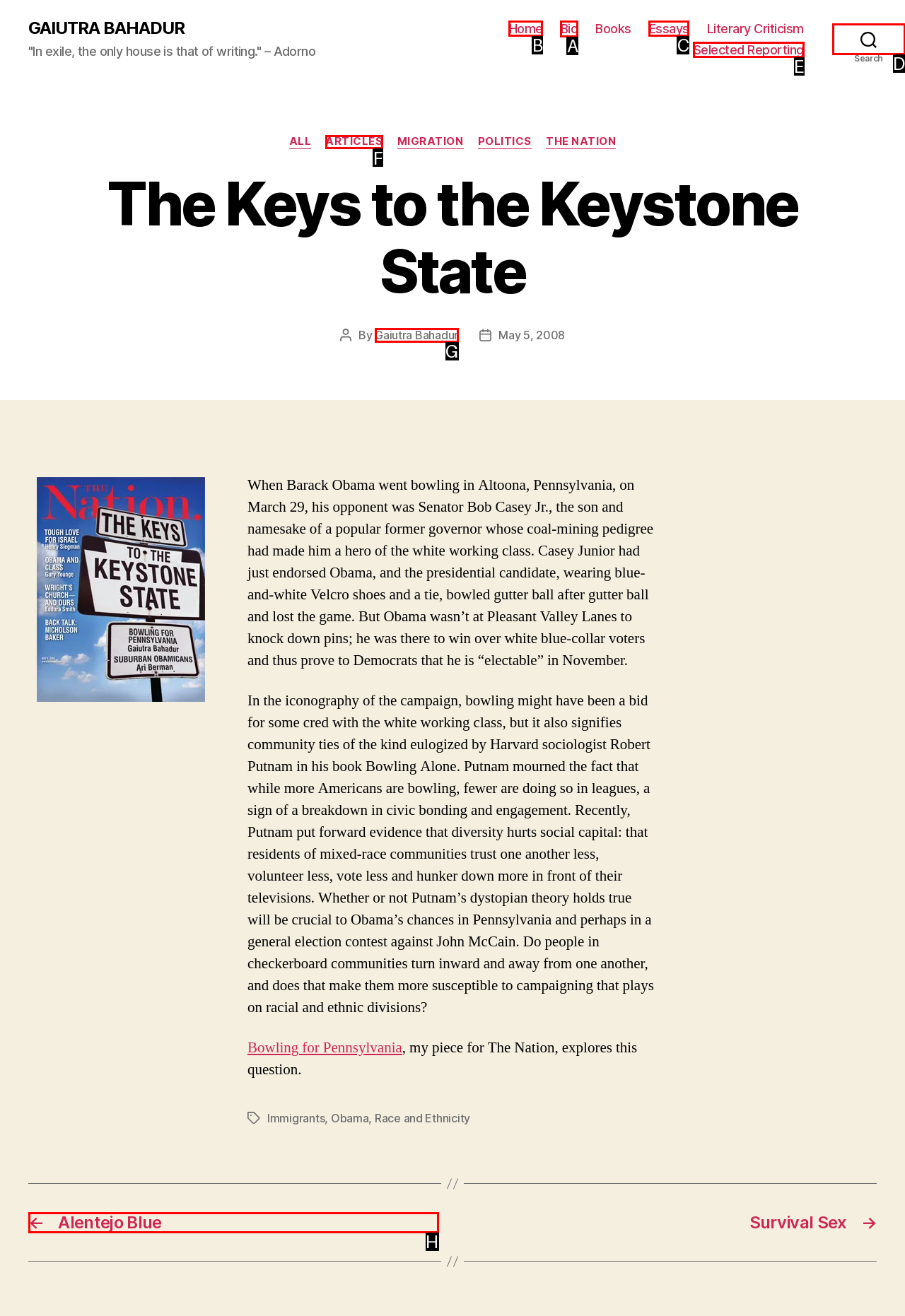Select the letter of the UI element you need to click on to fulfill this task: View the author's bio. Write down the letter only.

A